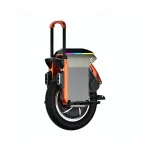Please respond to the question with a concise word or phrase:
In what year was the electric unicycle released?

2020